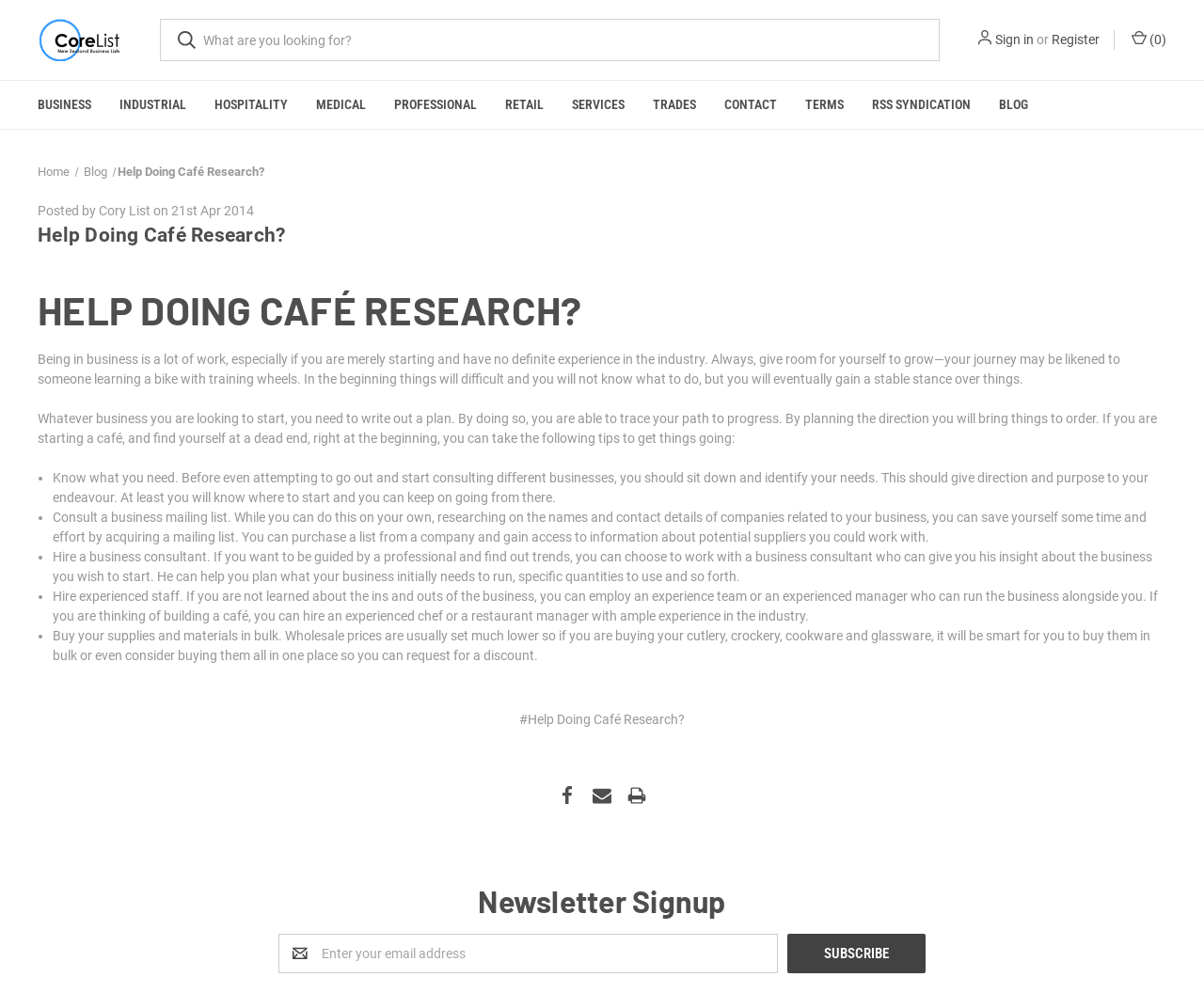Identify the coordinates of the bounding box for the element that must be clicked to accomplish the instruction: "Sign in to the website".

[0.827, 0.03, 0.859, 0.05]